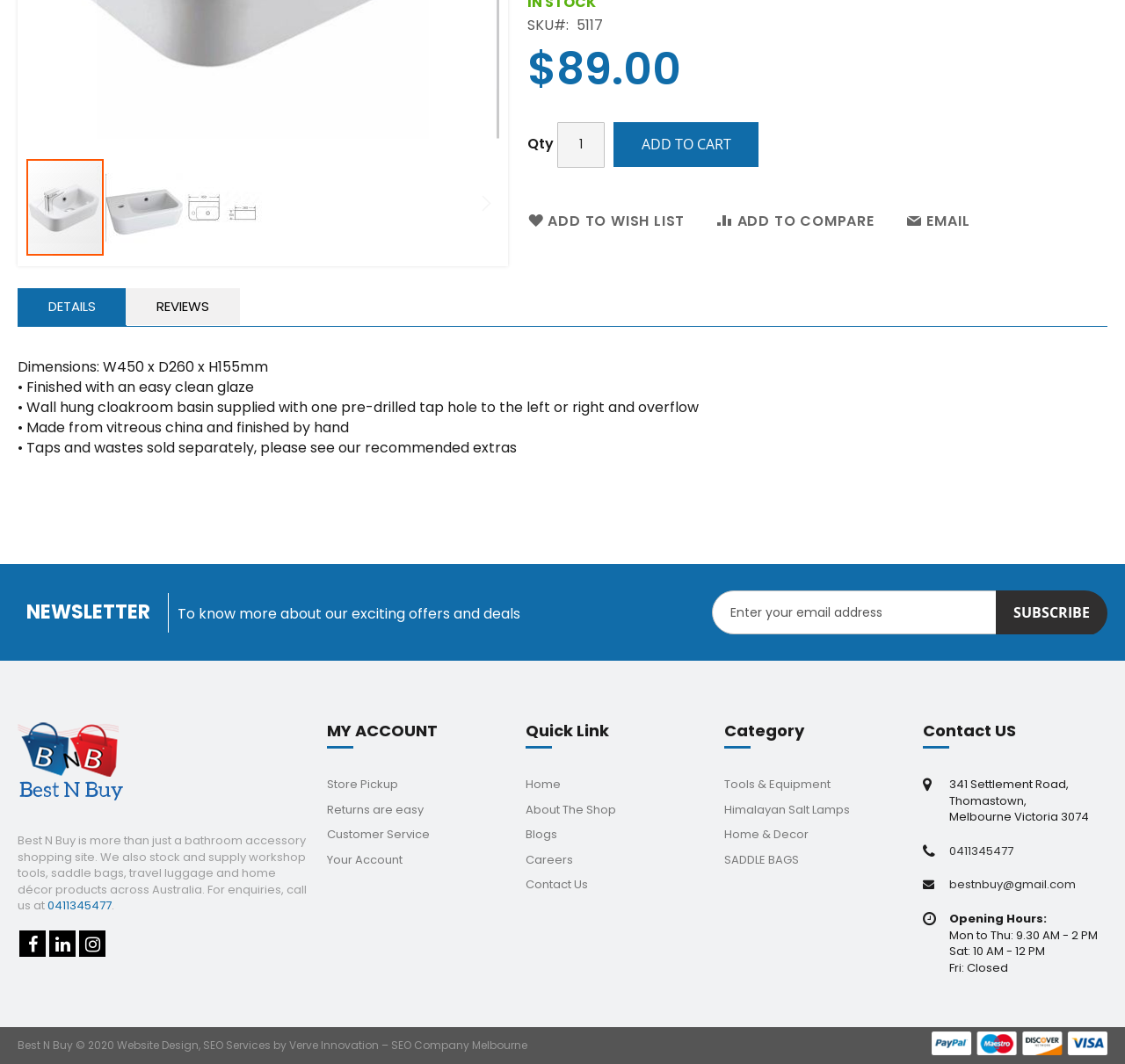Find the bounding box coordinates corresponding to the UI element with the description: "input value="1" name="qty" title="Qty" value="1"". The coordinates should be formatted as [left, top, right, bottom], with values as floats between 0 and 1.

[0.496, 0.114, 0.538, 0.157]